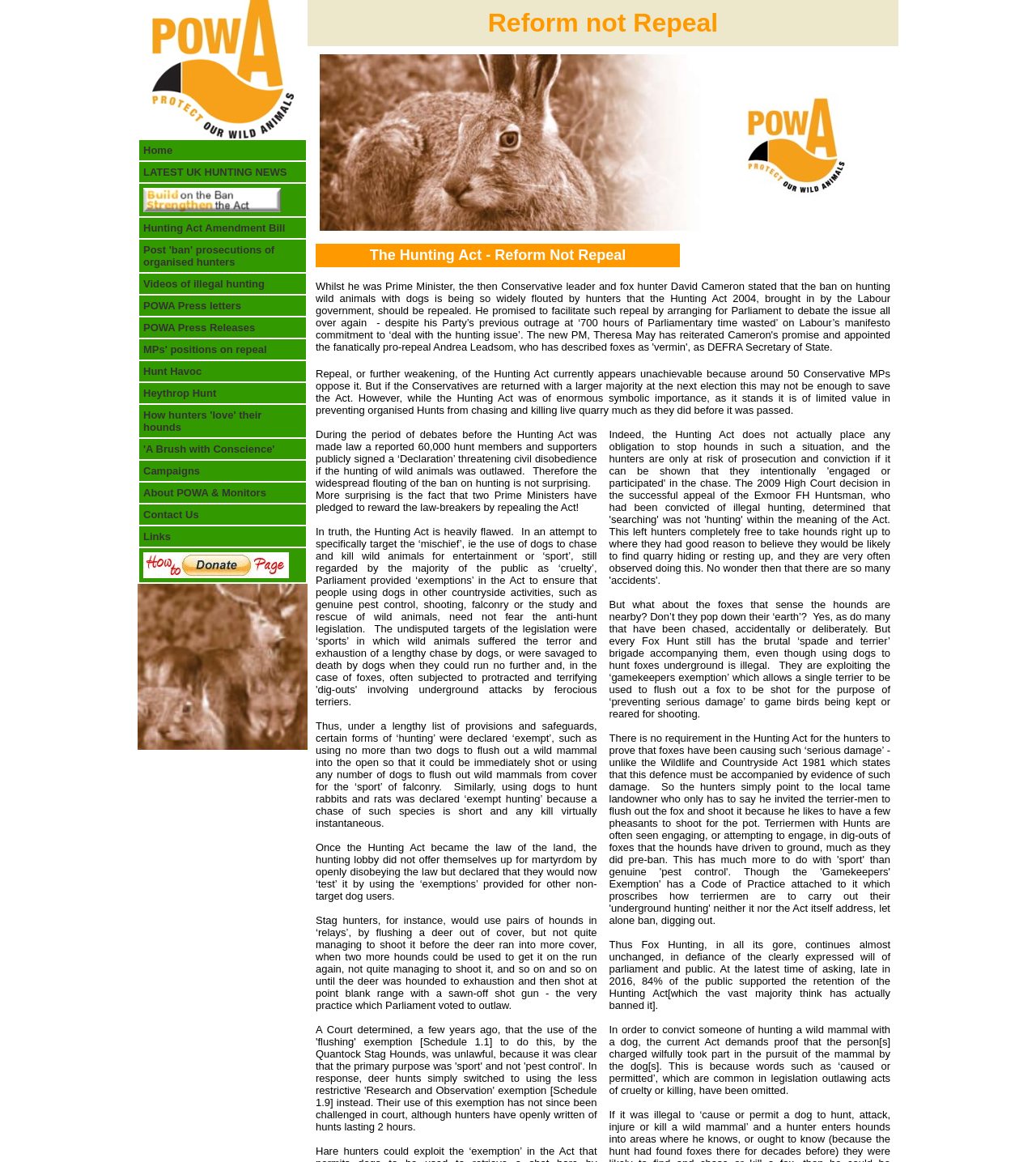Given the element description, predict the bounding box coordinates in the format (top-left x, top-left y, bottom-right x, bottom-right y), using floating point numbers between 0 and 1: Links

[0.138, 0.455, 0.165, 0.467]